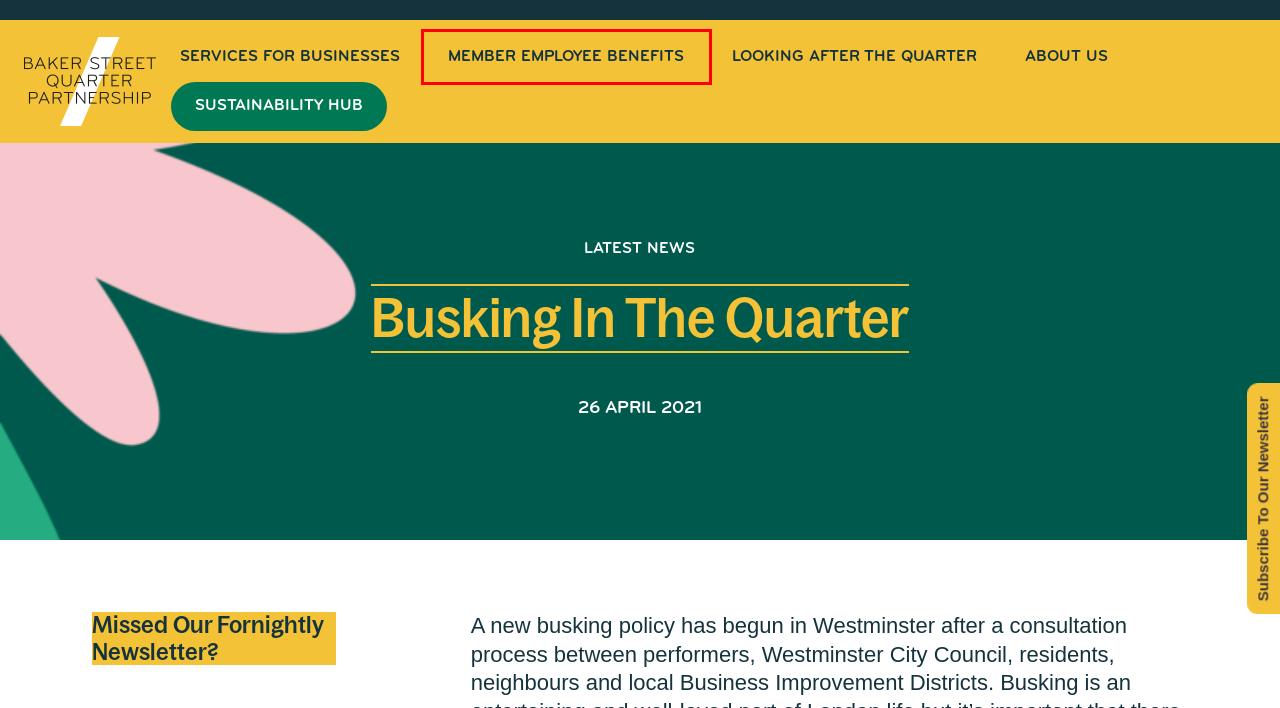You are looking at a screenshot of a webpage with a red bounding box around an element. Determine the best matching webpage description for the new webpage resulting from clicking the element in the red bounding box. Here are the descriptions:
A. Benefits For Members' Employees - Baker Street Quarter Partnership
B. One Stop Shop - Baker Street Quarter Partnership
C. About Us - Baker Street Quarter Partnership
D. Area Management - Baker Street Quarter Partnership
E. Member Employee Benefits - Baker Street Quarter Partnership
F. Sustainability Resource Hub - Baker Street Quarter Partnership
G. Collective Voice - Baker Street Quarter Partnership
H. Homepage - Baker Street Quarter Partnership

E